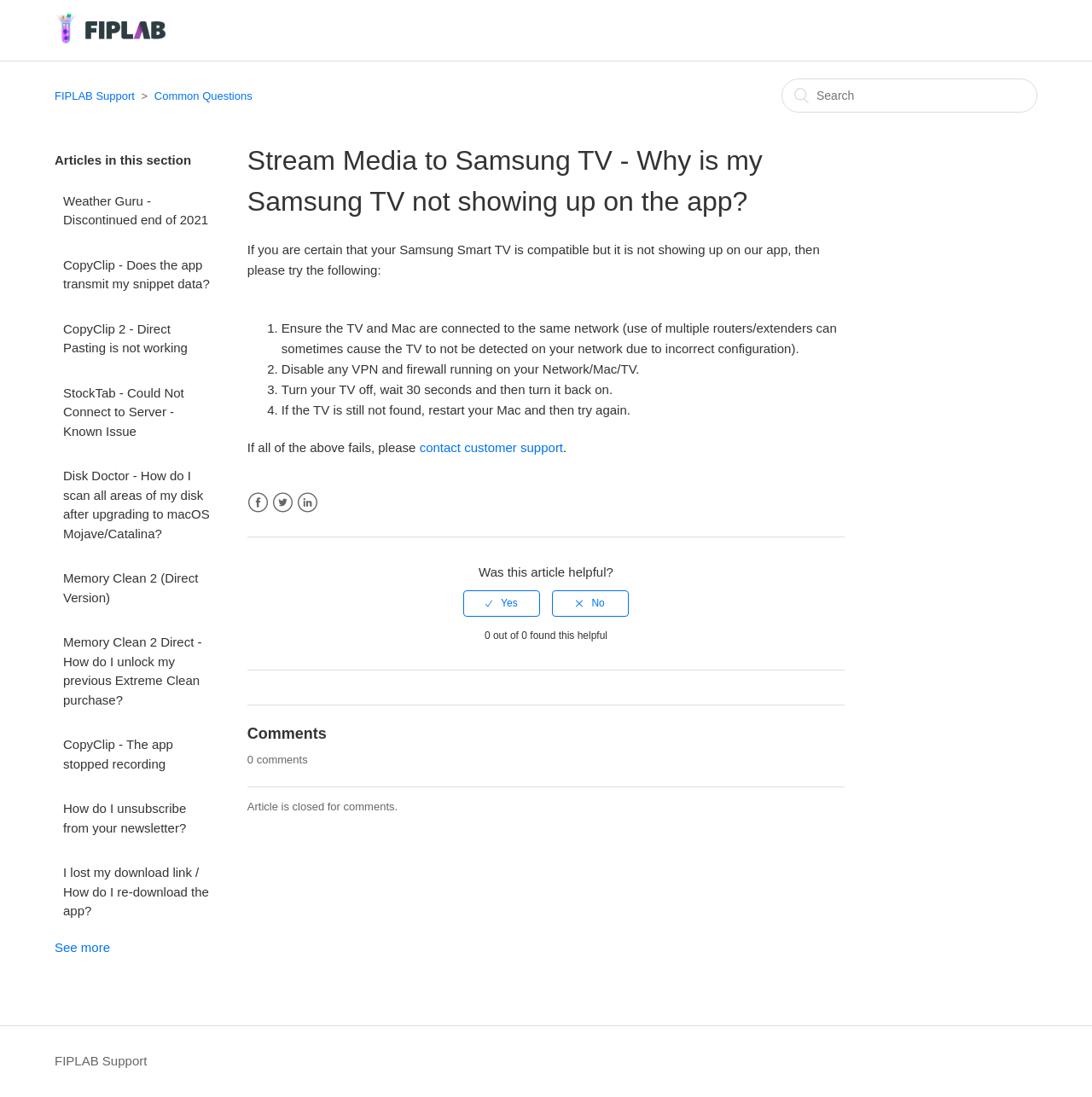Please locate and generate the primary heading on this webpage.

Stream Media to Samsung TV - Why is my Samsung TV not showing up on the app?